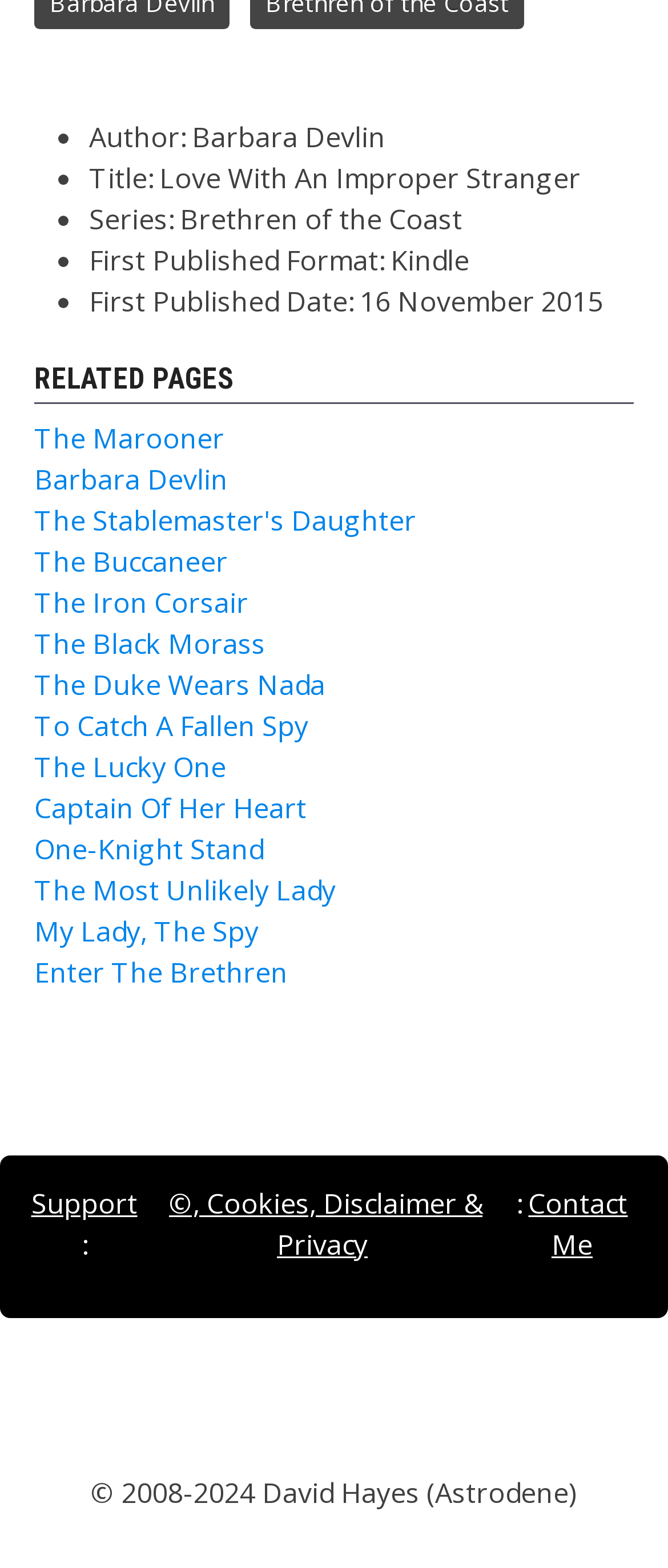How many related pages are there?
Using the screenshot, give a one-word or short phrase answer.

14